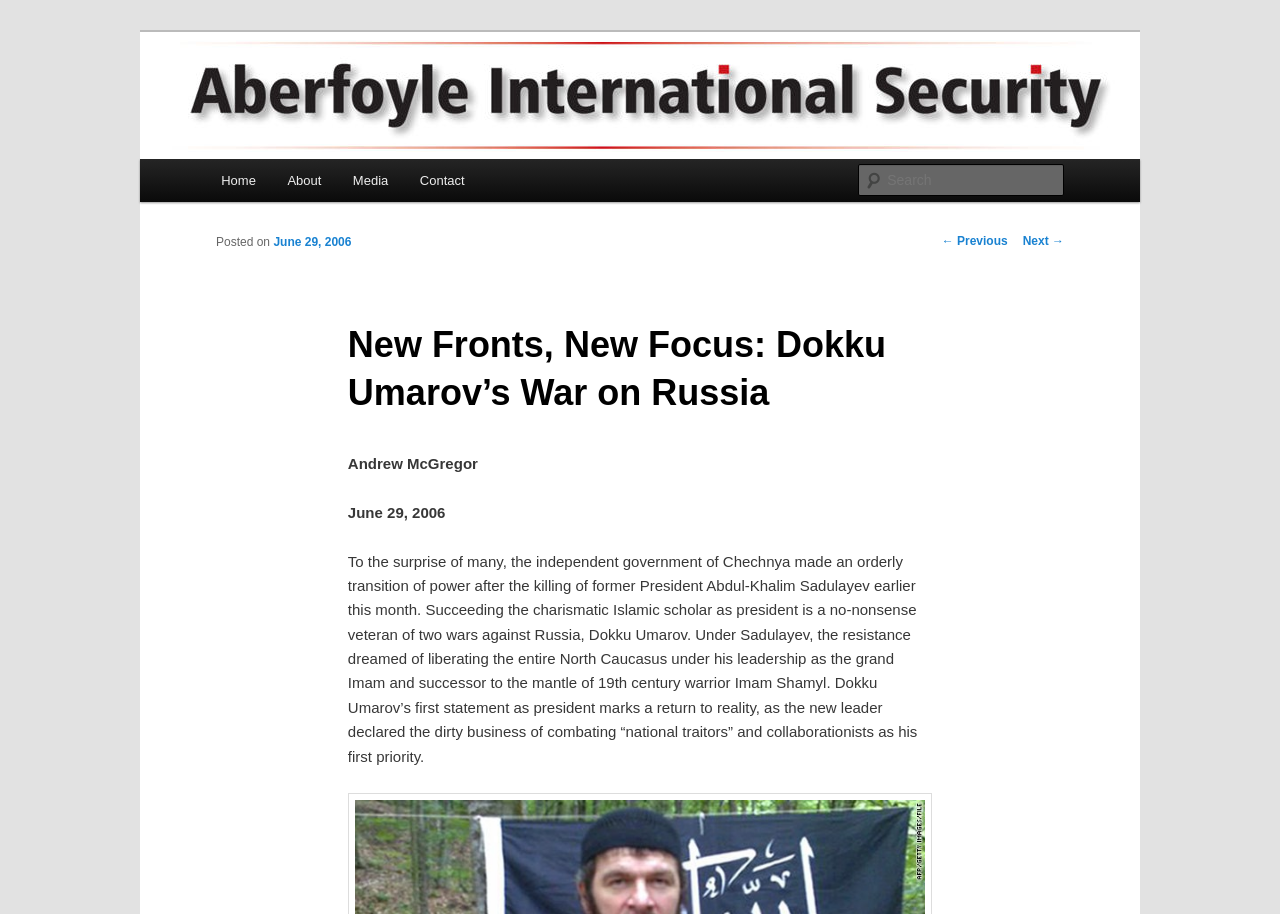Identify the bounding box coordinates of the region that should be clicked to execute the following instruction: "View the about page".

[0.212, 0.174, 0.263, 0.221]